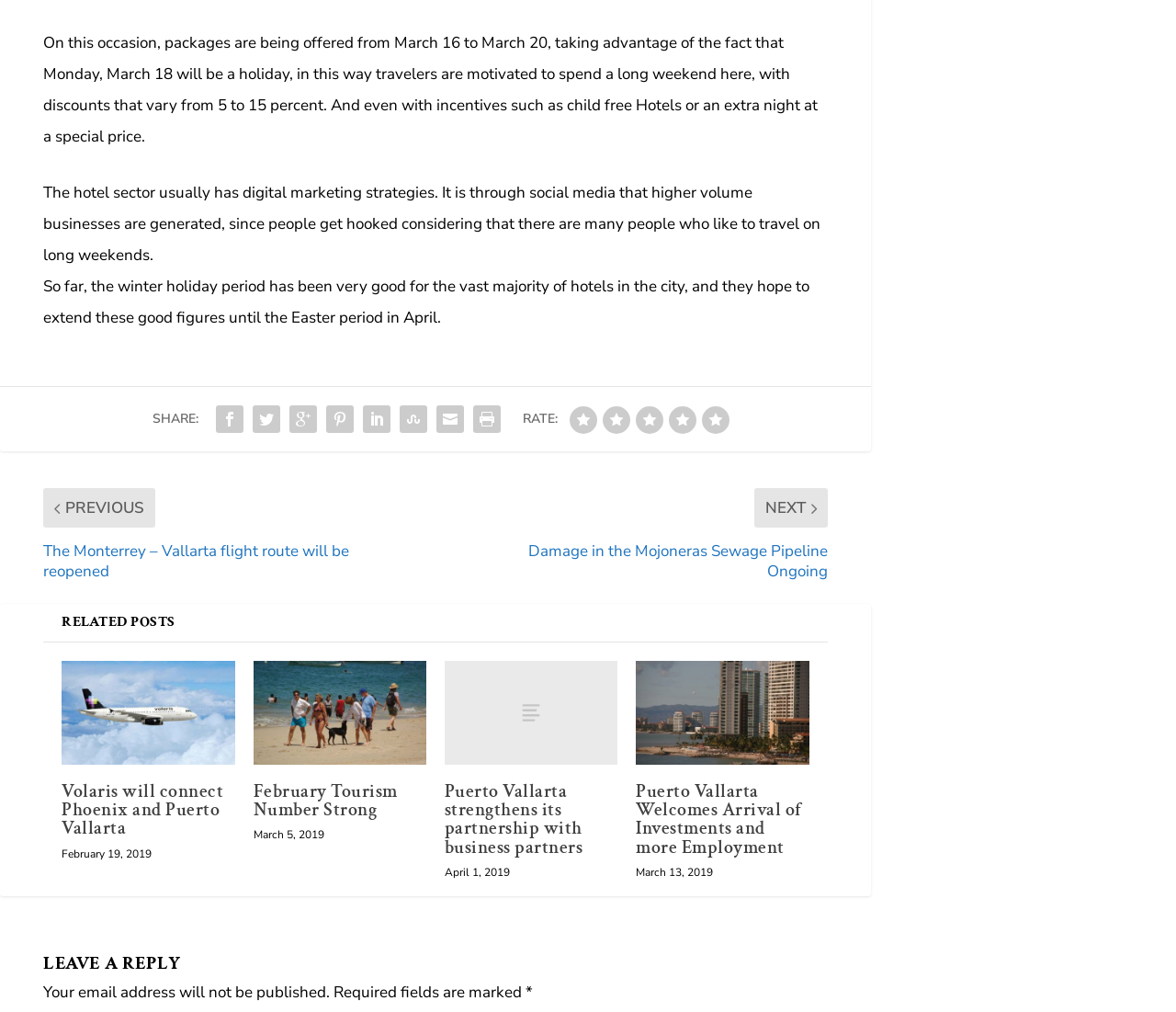Bounding box coordinates must be specified in the format (top-left x, top-left y, bottom-right x, bottom-right y). All values should be floating point numbers between 0 and 1. What are the bounding box coordinates of the UI element described as: title="February Tourism Number Strong"

[0.215, 0.653, 0.362, 0.756]